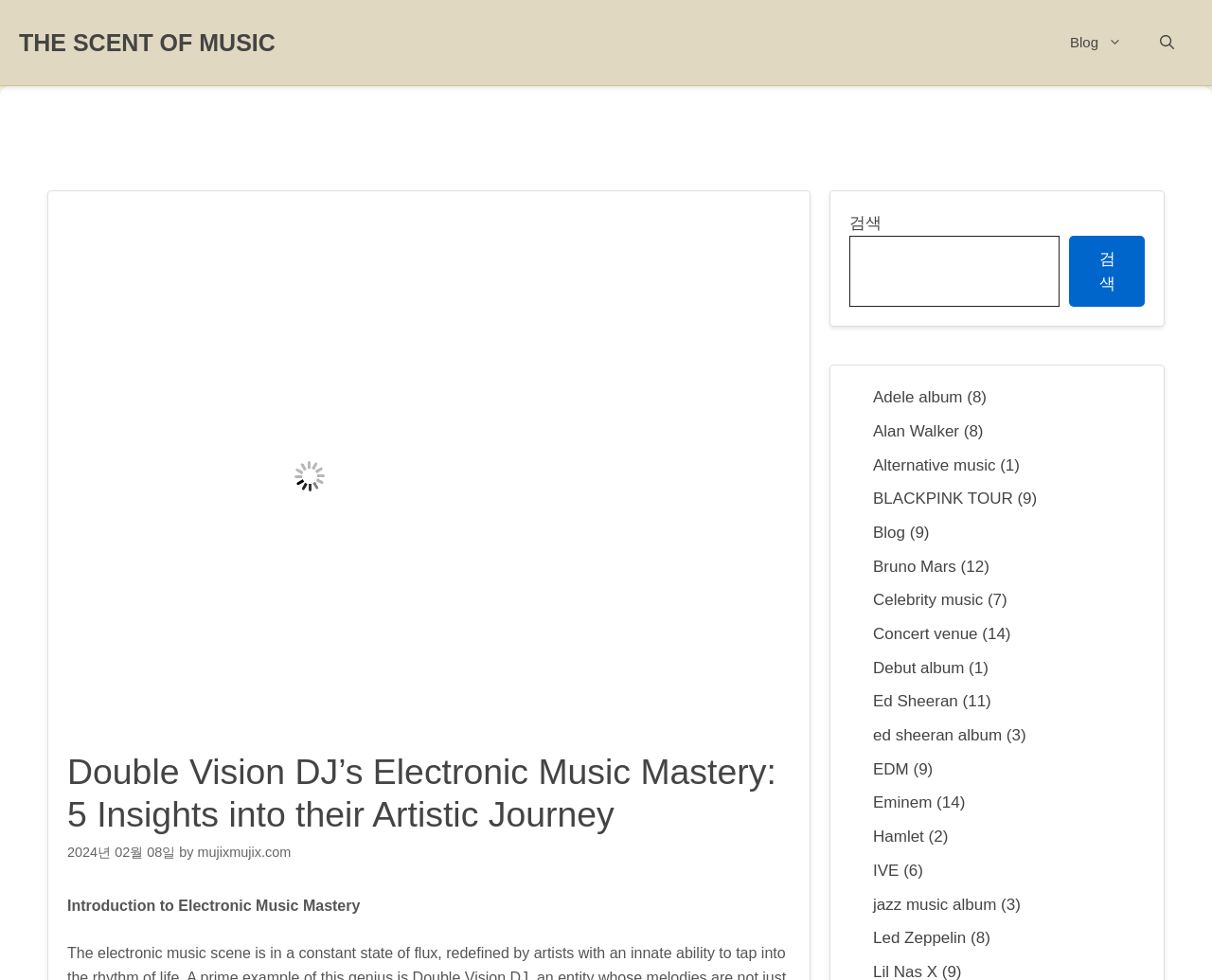Please find the bounding box coordinates for the clickable element needed to perform this instruction: "Read the 'Introduction to Electronic Music Mastery' article".

[0.055, 0.916, 0.297, 0.932]